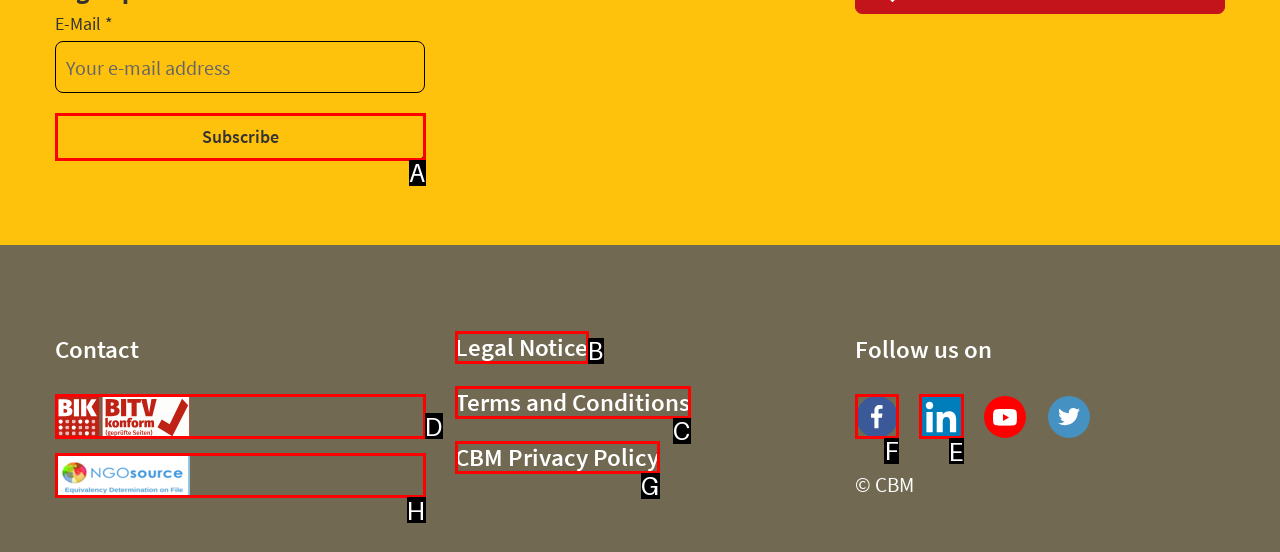What is the letter of the UI element you should click to Follow CBM on Facebook? Provide the letter directly.

F